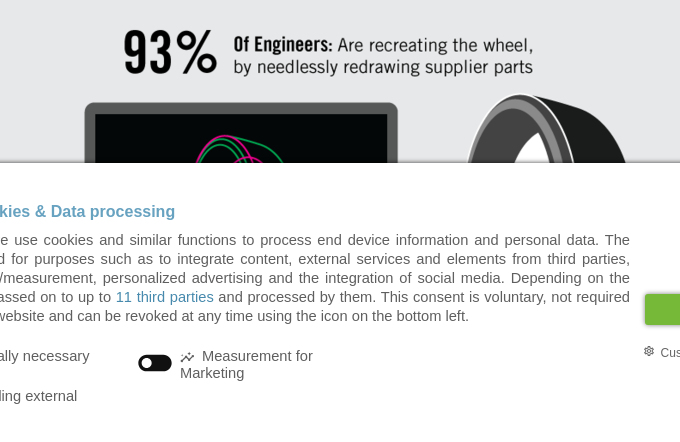Please answer the following question using a single word or phrase: 
What is the purpose of the surrounding text?

to offer insights and encourage efficient solutions